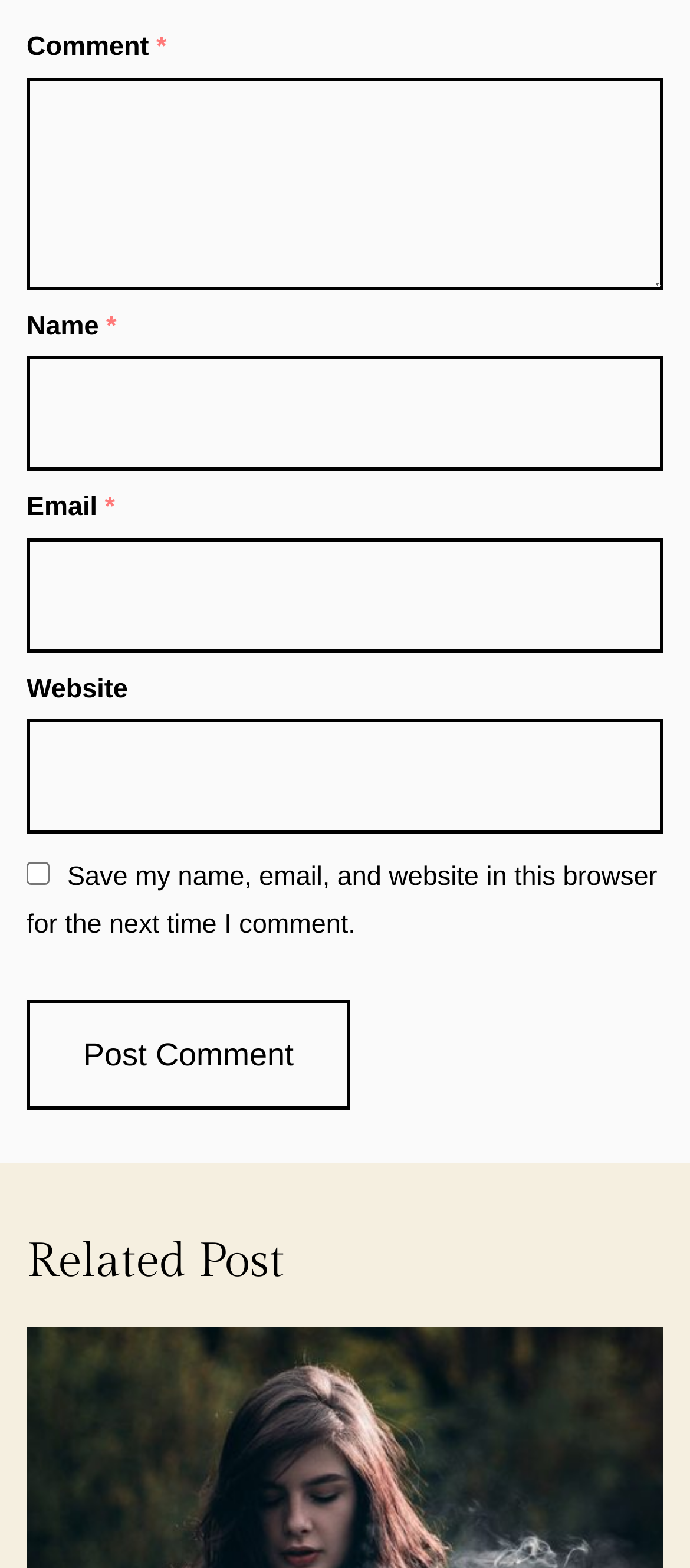Provide the bounding box coordinates of the HTML element described by the text: "parent_node: Website name="url"".

[0.038, 0.459, 0.962, 0.532]